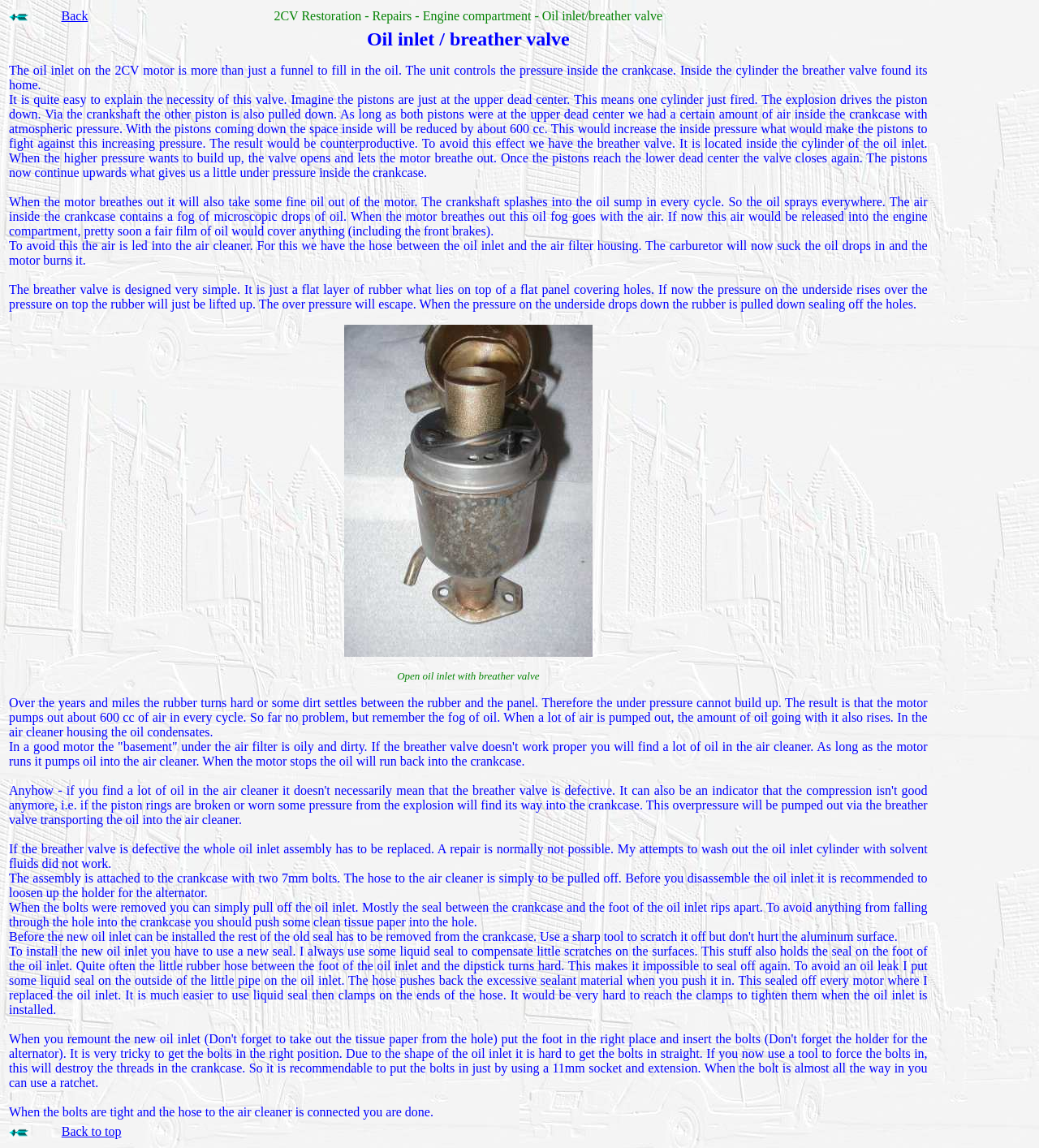Using the format (top-left x, top-left y, bottom-right x, bottom-right y), and given the element description, identify the bounding box coordinates within the screenshot: Back to top

[0.059, 0.979, 0.117, 0.992]